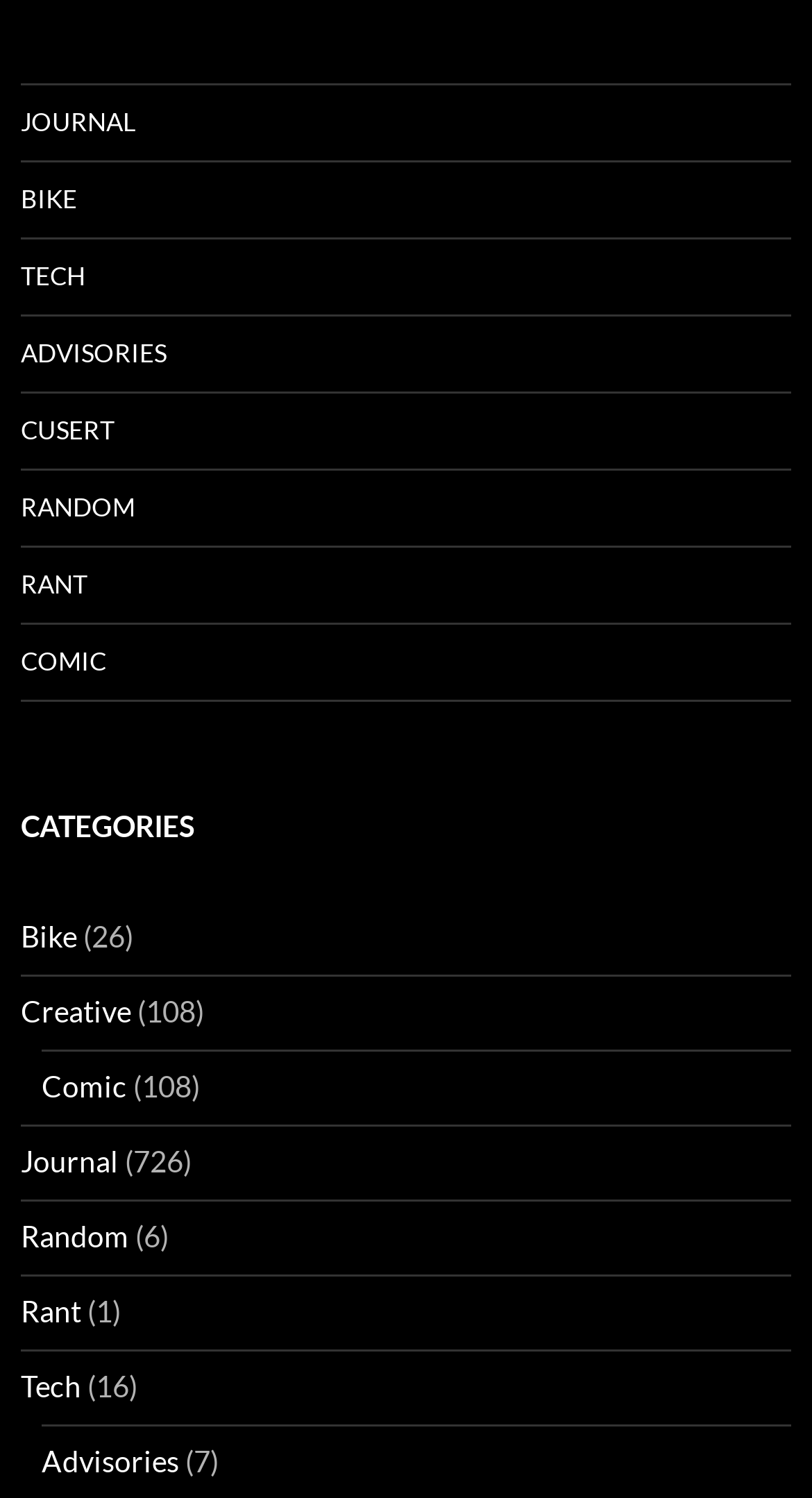Provide a single word or phrase to answer the given question: 
What is the category with the highest number of items?

Journal